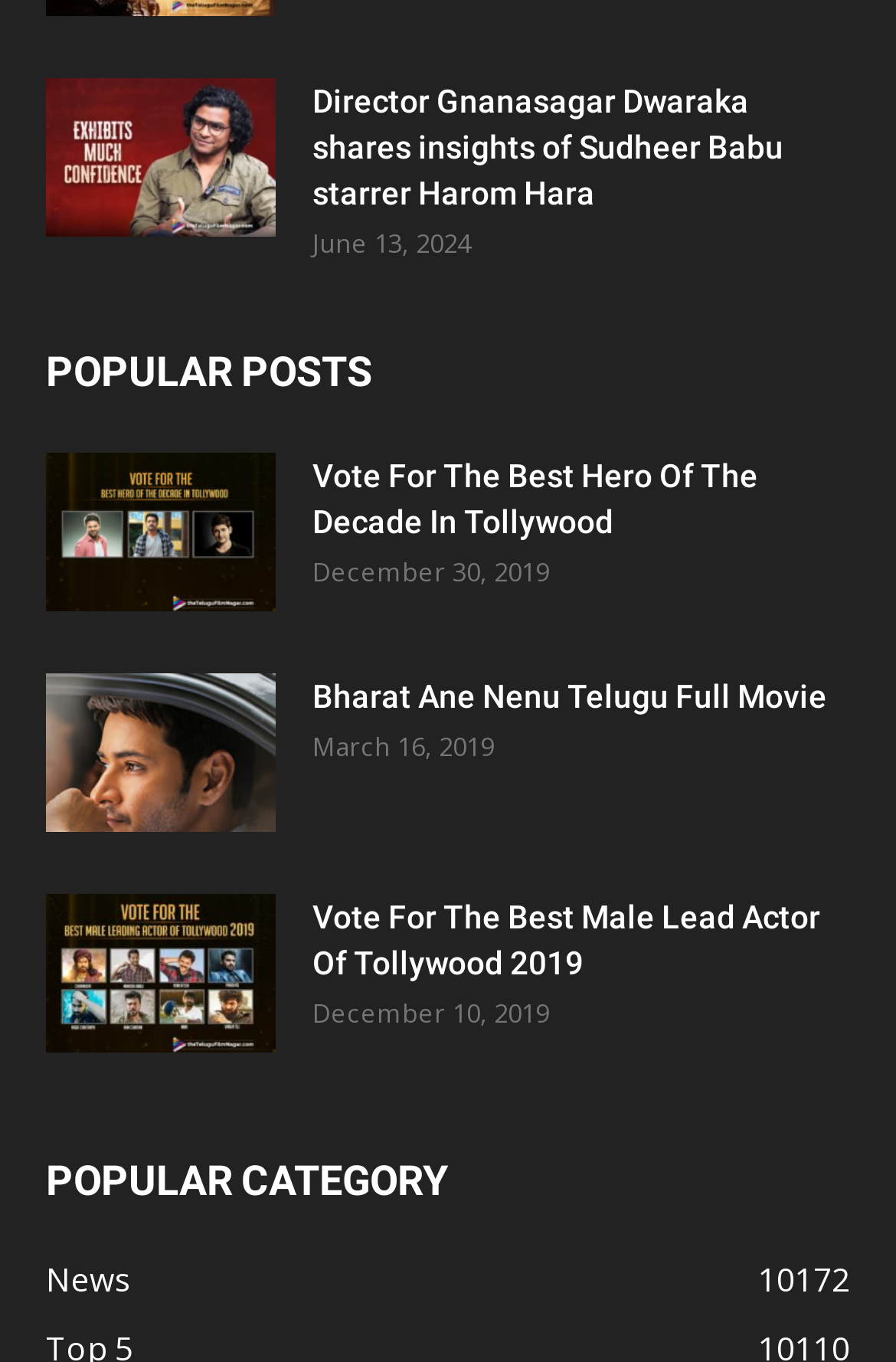Using a single word or phrase, answer the following question: 
What is the category listed at the bottom of the webpage?

News